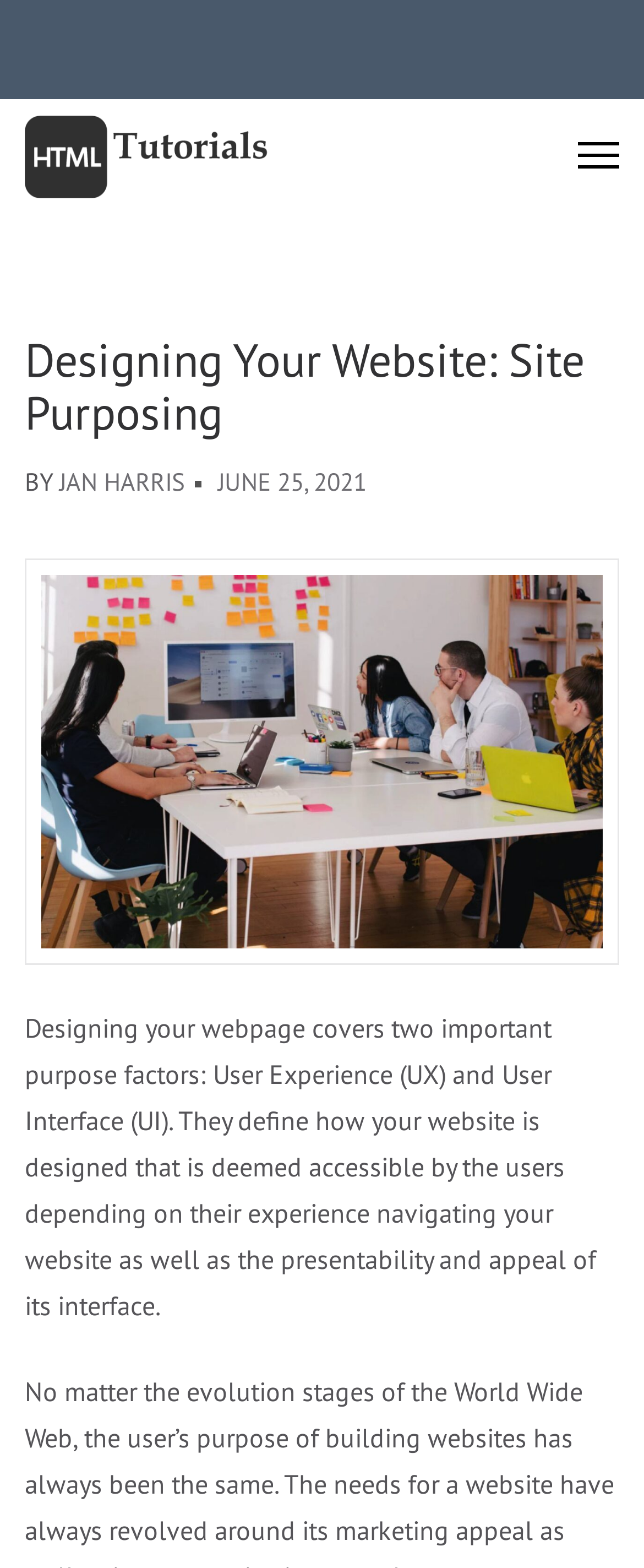Determine the bounding box for the UI element that matches this description: "alt="HTML Tutorials"".

[0.038, 0.078, 0.423, 0.099]